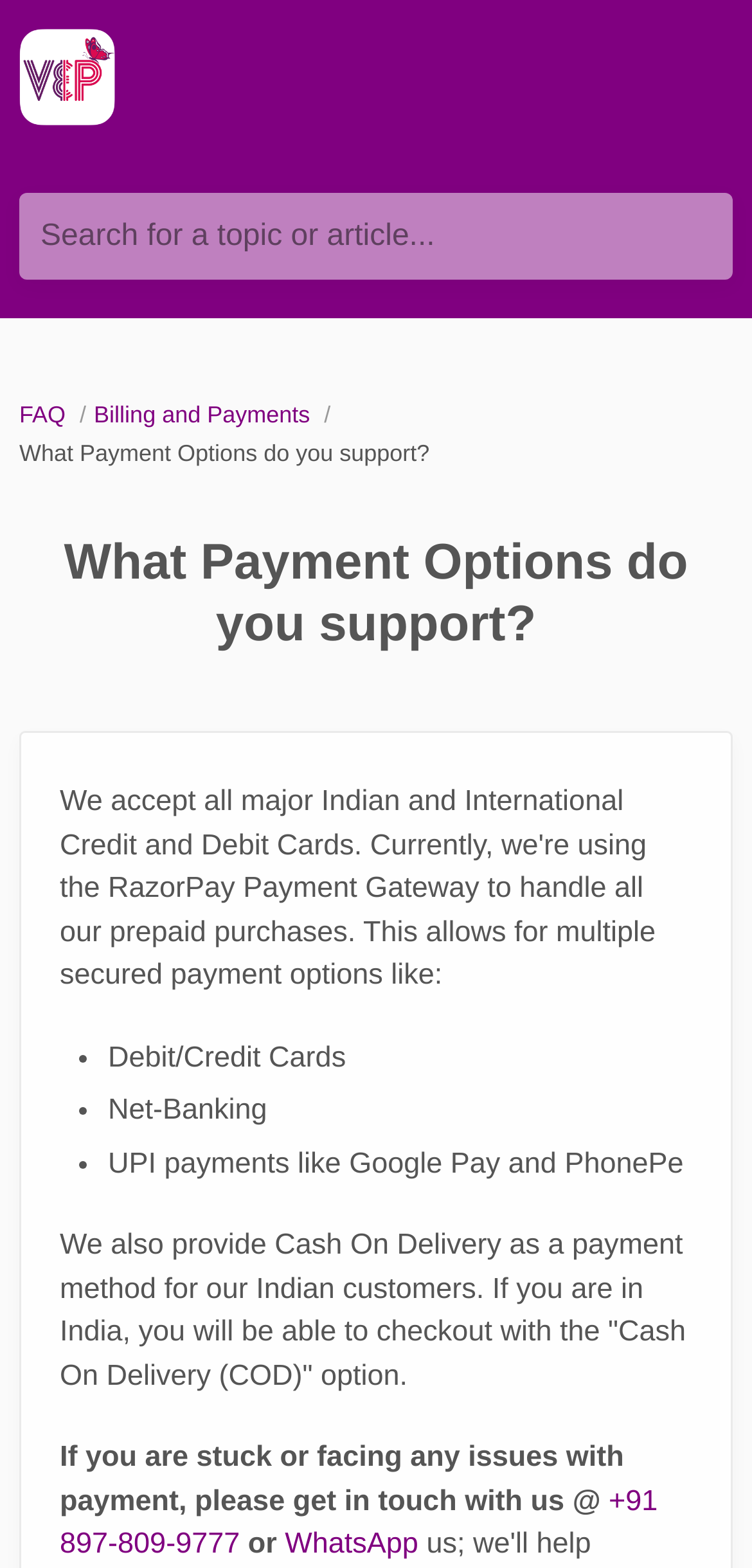Describe the webpage in detail, including text, images, and layout.

The webpage is about payment options supported by Violet & Purple. At the top left, there is a link to Violet & Purple, accompanied by an image with the same name. Next to it, there is a search bar with a placeholder text "Search for a topic or article...".

Below the search bar, there are three links: "FAQ", "Billing and Payments", and a heading that repeats the title "What Payment Options do you support?". The main content of the page is a list of payment options, marked with bullet points. The options include Debit/Credit Cards, Net-Banking, UPI payments like Google Pay and PhonePe.

Following the list, there is a paragraph of text explaining that Cash On Delivery is also available as a payment method for Indian customers. Another paragraph provides contact information, including a phone number and a WhatsApp link, in case of payment issues.

Overall, the webpage provides a clear and concise overview of the payment options supported by Violet & Purple, along with additional information and contact details for customers who may need assistance.